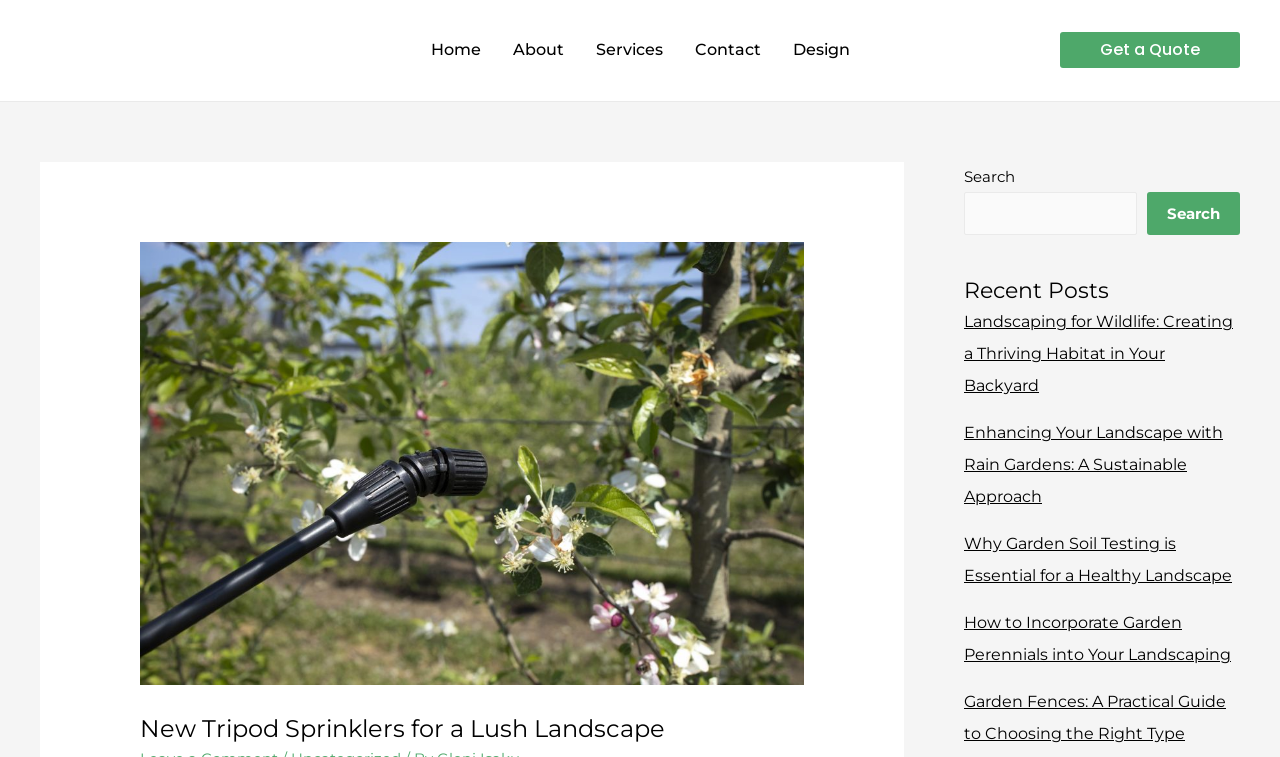Describe the webpage in detail, including text, images, and layout.

This webpage is about finding the best tripod sprinklers for a lush landscape. At the top left, there is a link to "805 Landscaping" accompanied by an image with the same name. Below this, a navigation menu is situated, containing links to "Home", "About", "Services", "Contact", and "Design". 

On the top right, a "Get a Quote" link is displayed, accompanied by an image of a best tripod sprinkler and a heading that reads "New Tripod Sprinklers for a Lush Landscape". 

In the middle of the page, there is a search function, consisting of a search box and a "Search" button. 

Below the search function, there is a section titled "Recent Posts", which lists five articles related to landscaping and gardening, including "Landscaping for Wildlife", "Enhancing Your Landscape with Rain Gardens", "Why Garden Soil Testing is Essential", "How to Incorporate Garden Perennials", and "Garden Fences".